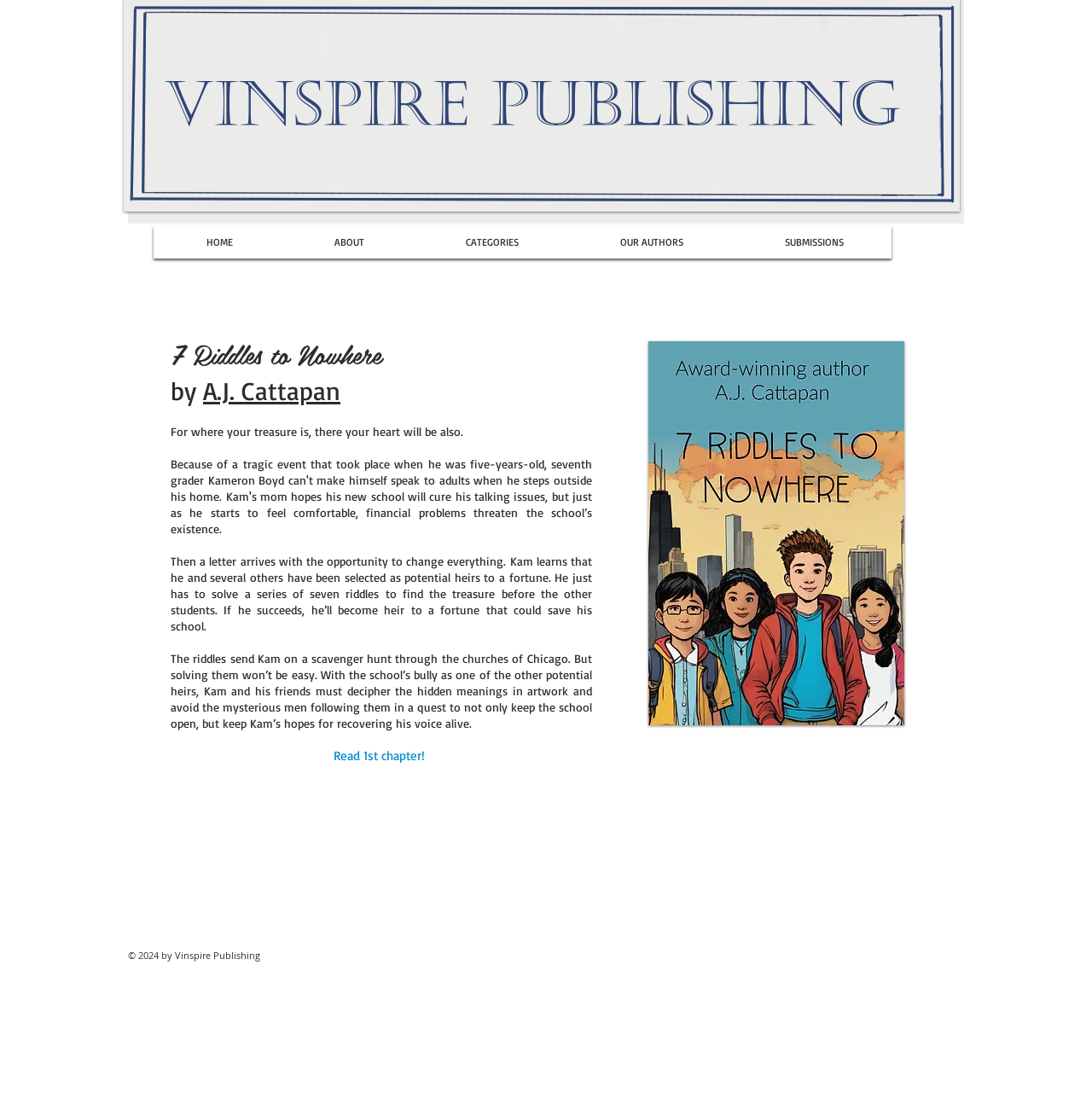Find the bounding box coordinates of the clickable area required to complete the following action: "Learn about the author".

[0.186, 0.337, 0.312, 0.366]